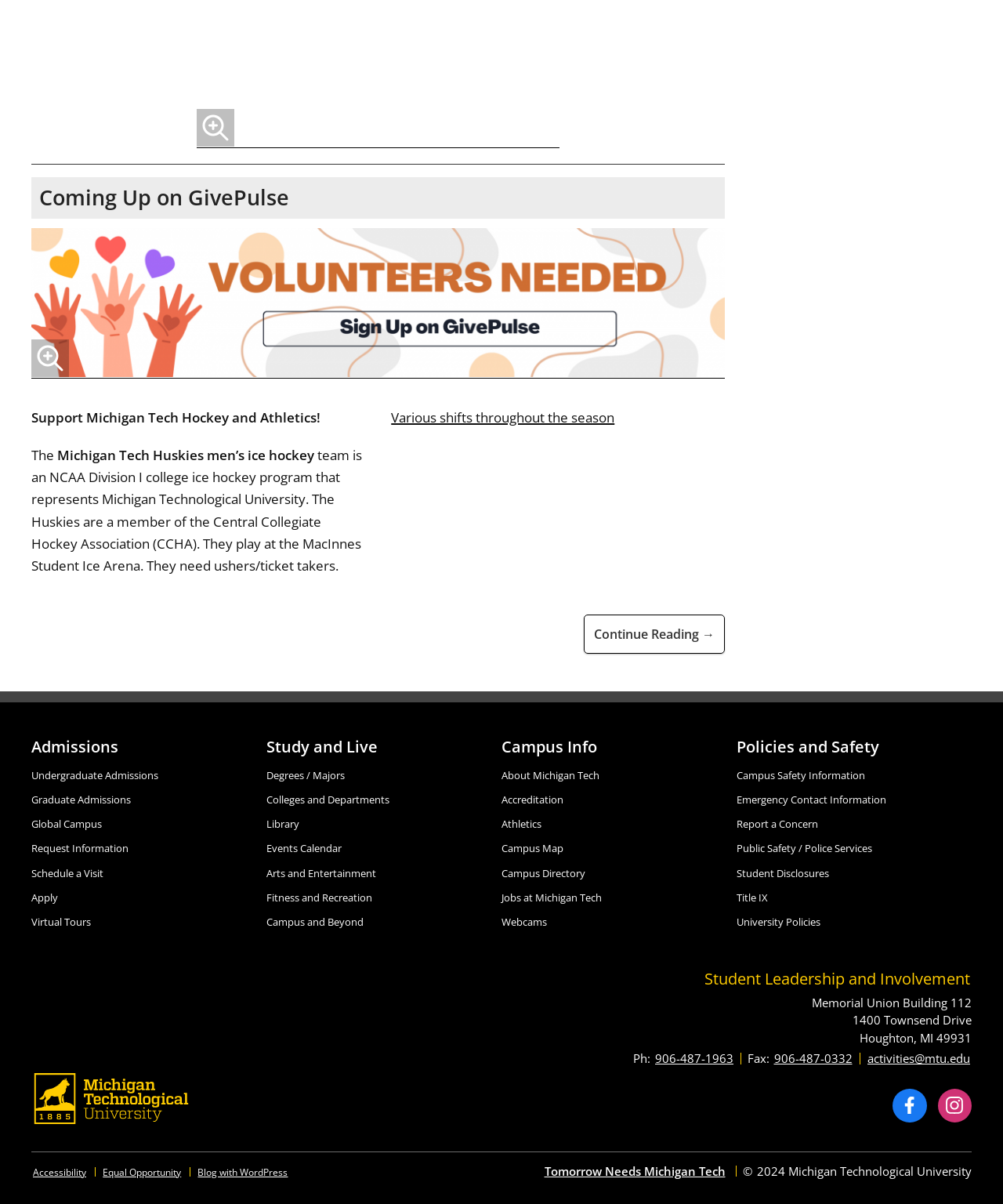Please identify the bounding box coordinates of the element that needs to be clicked to perform the following instruction: "Click on Albany Power Washing Service Albany IL".

None